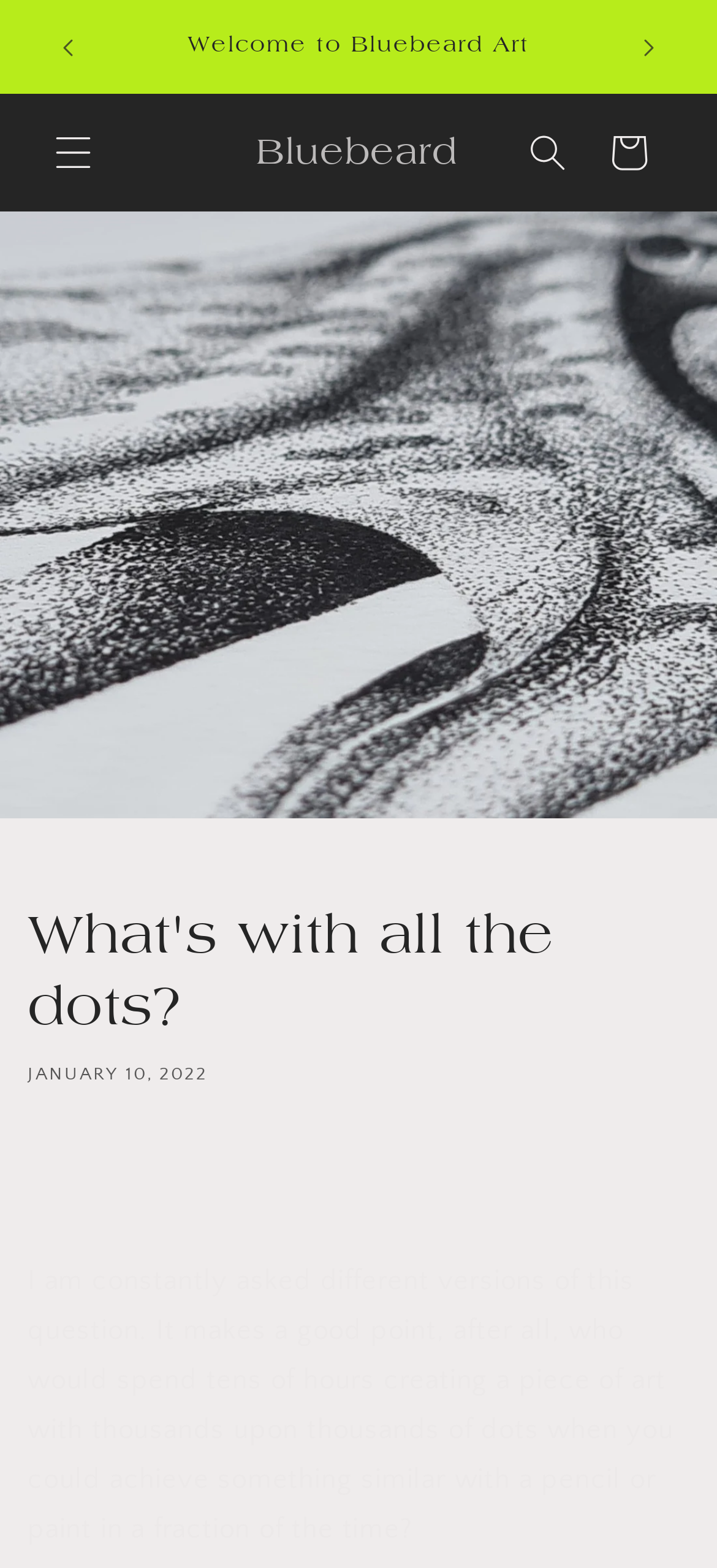Determine the bounding box for the UI element that matches this description: "Cart".

[0.821, 0.072, 0.933, 0.123]